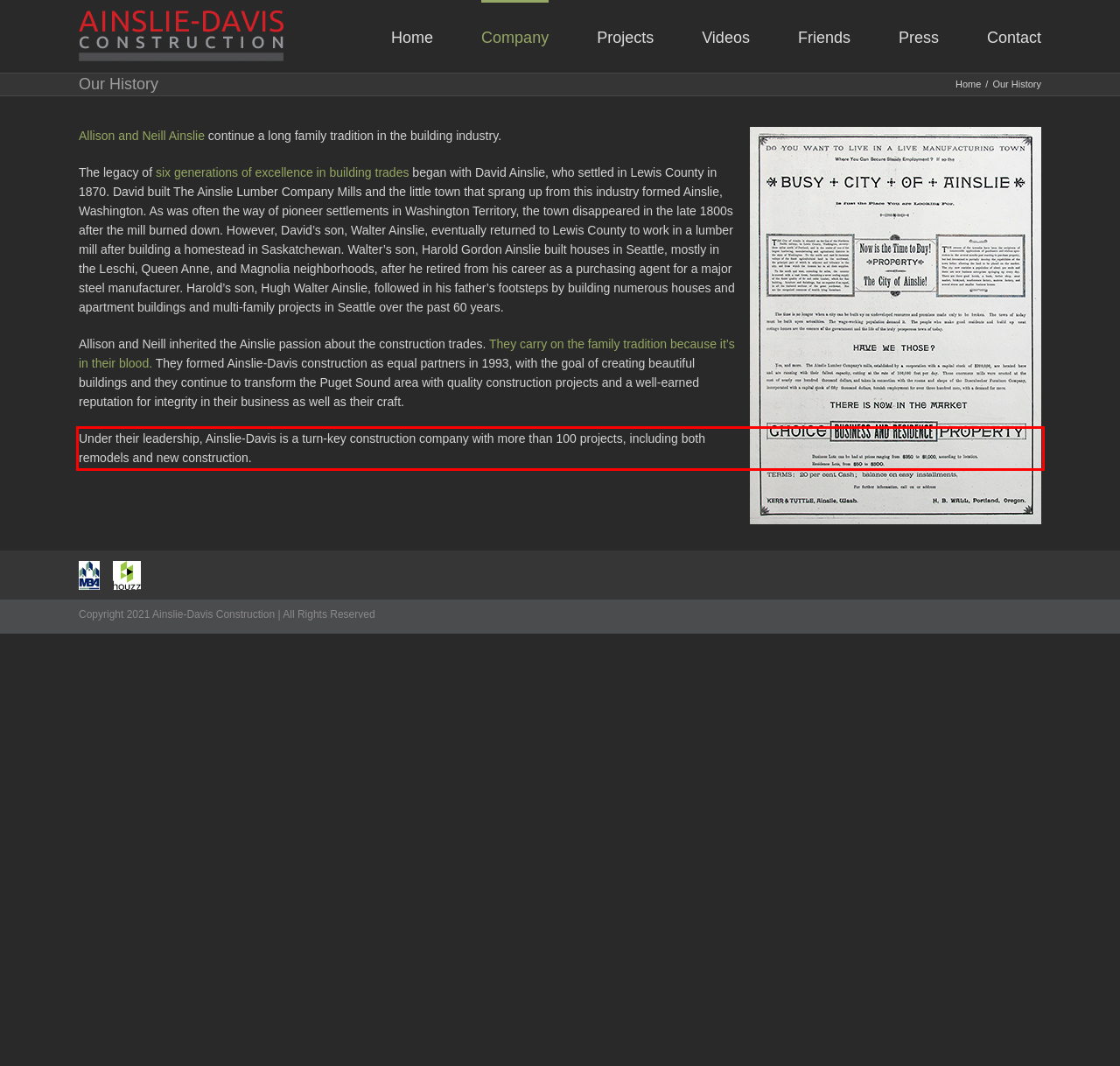Look at the screenshot of the webpage, locate the red rectangle bounding box, and generate the text content that it contains.

Under their leadership, Ainslie-Davis is a turn-key construction company with more than 100 projects, including both remodels and new construction.